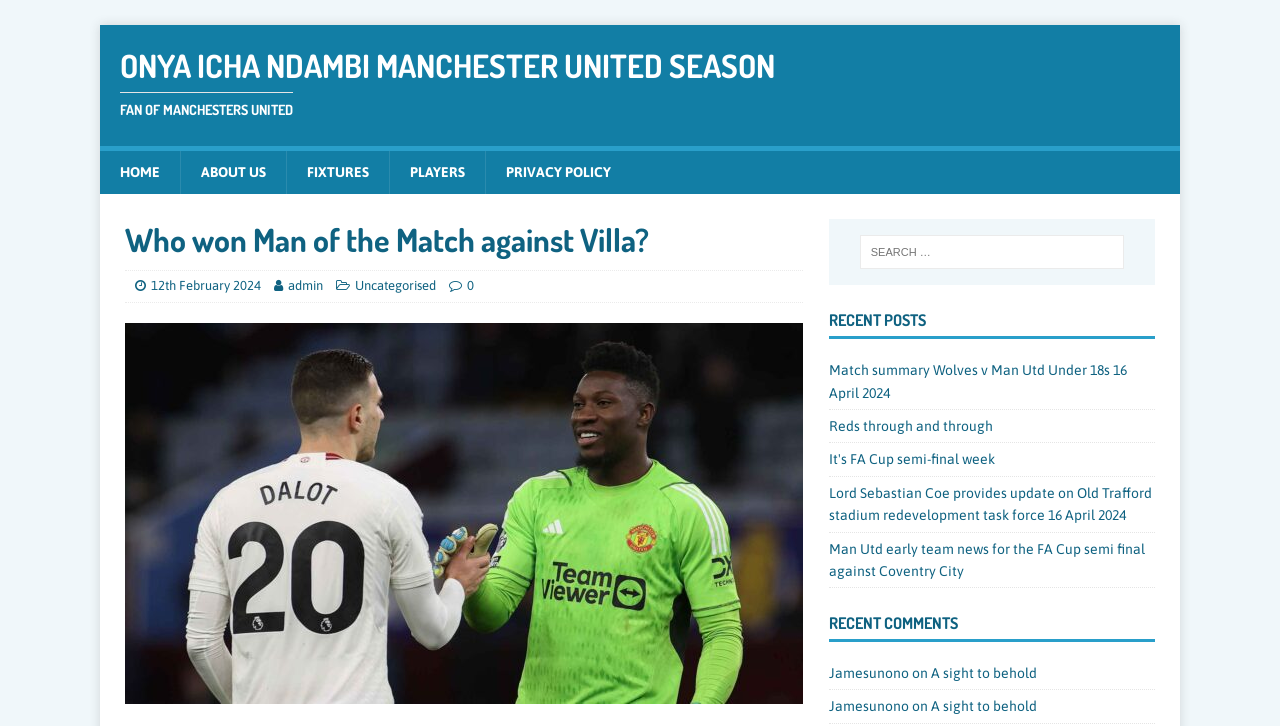Determine the bounding box coordinates of the clickable region to execute the instruction: "Go to home page". The coordinates should be four float numbers between 0 and 1, denoted as [left, top, right, bottom].

[0.078, 0.209, 0.141, 0.267]